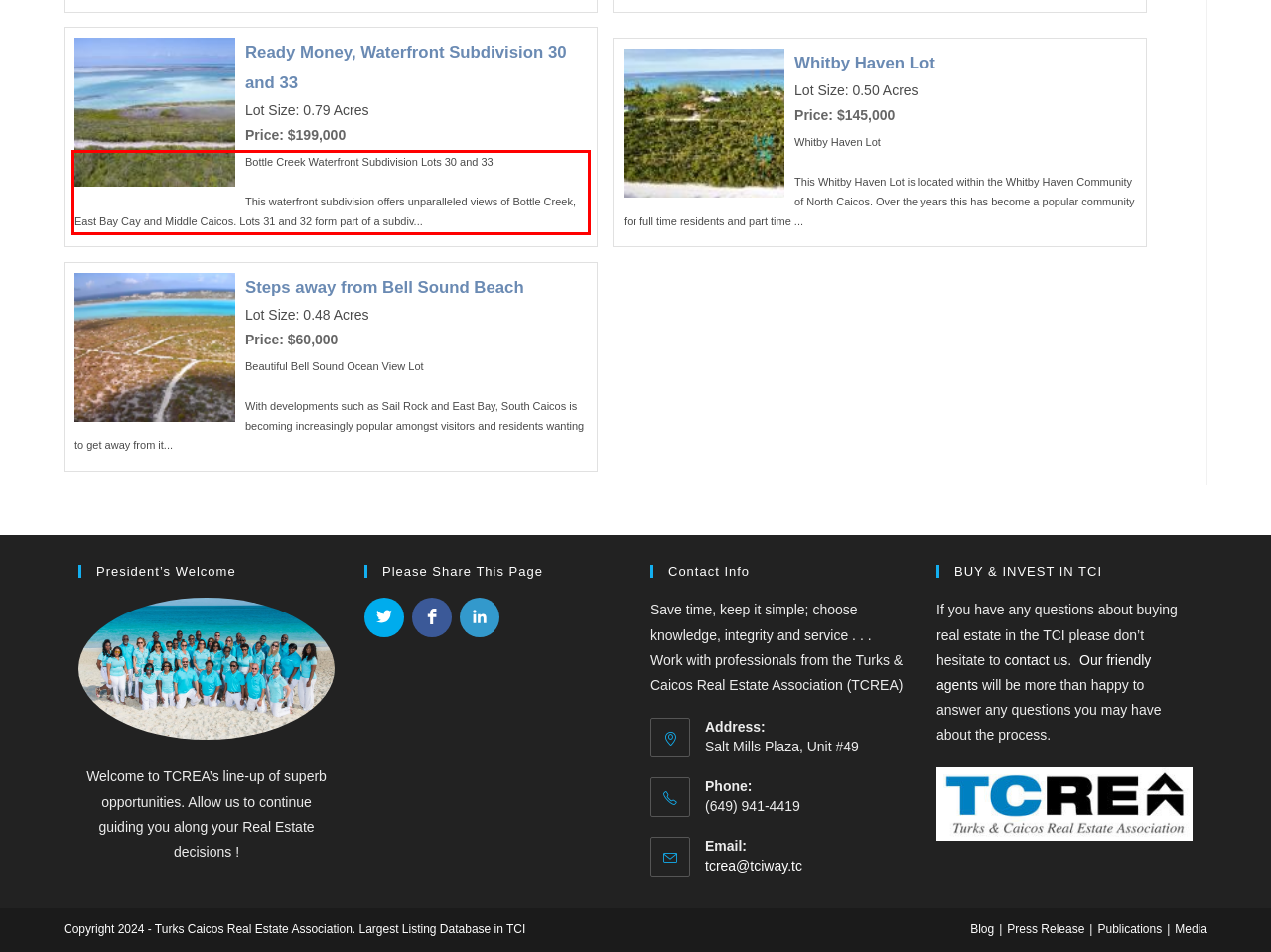Using the provided webpage screenshot, recognize the text content in the area marked by the red bounding box.

Bottle Creek Waterfront Subdivision Lots 30 and 33 This waterfront subdivision offers unparalleled views of Bottle Creek, East Bay Cay and Middle Caicos. Lots 31 and 32 form part of a subdiv...